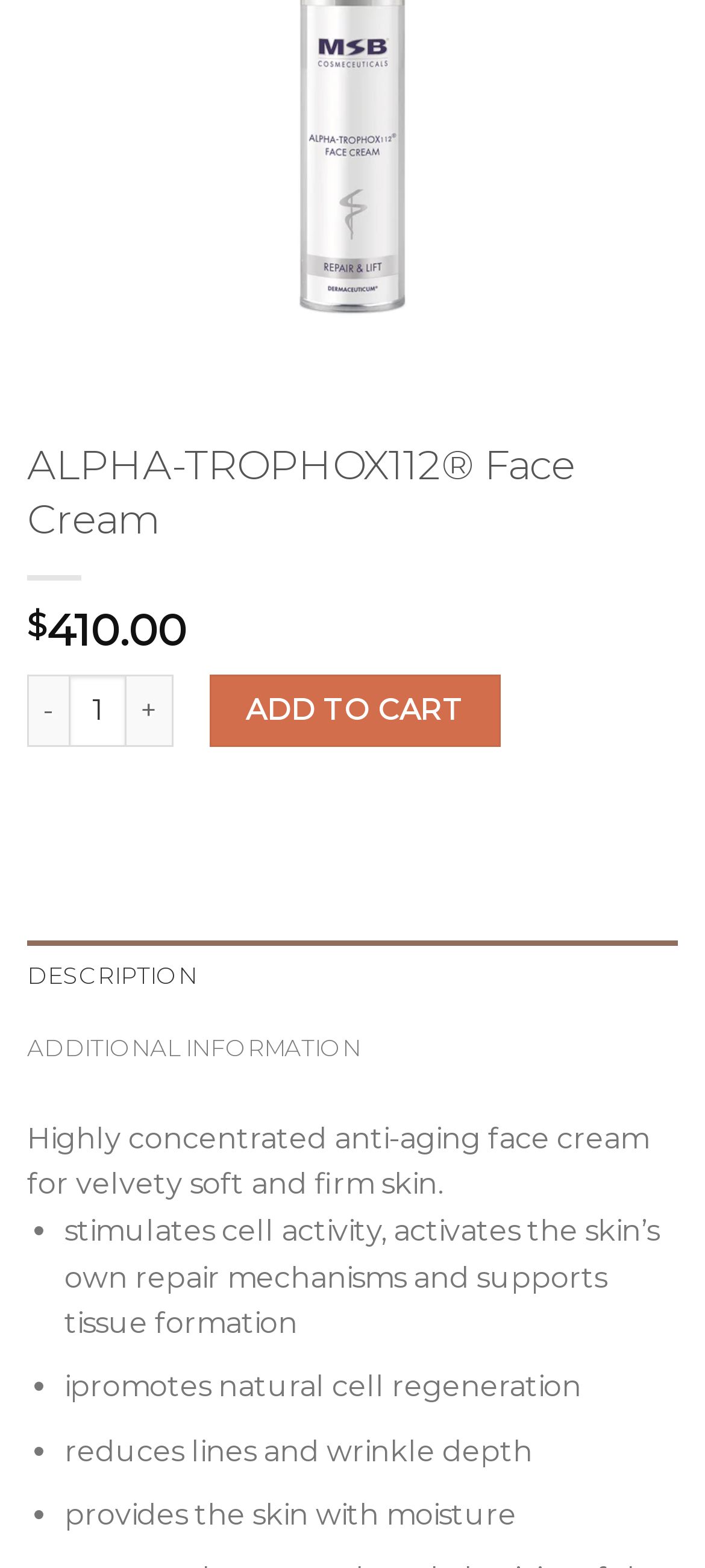Based on the element description: "Add to cart", identify the UI element and provide its bounding box coordinates. Use four float numbers between 0 and 1, [left, top, right, bottom].

[0.297, 0.43, 0.709, 0.476]